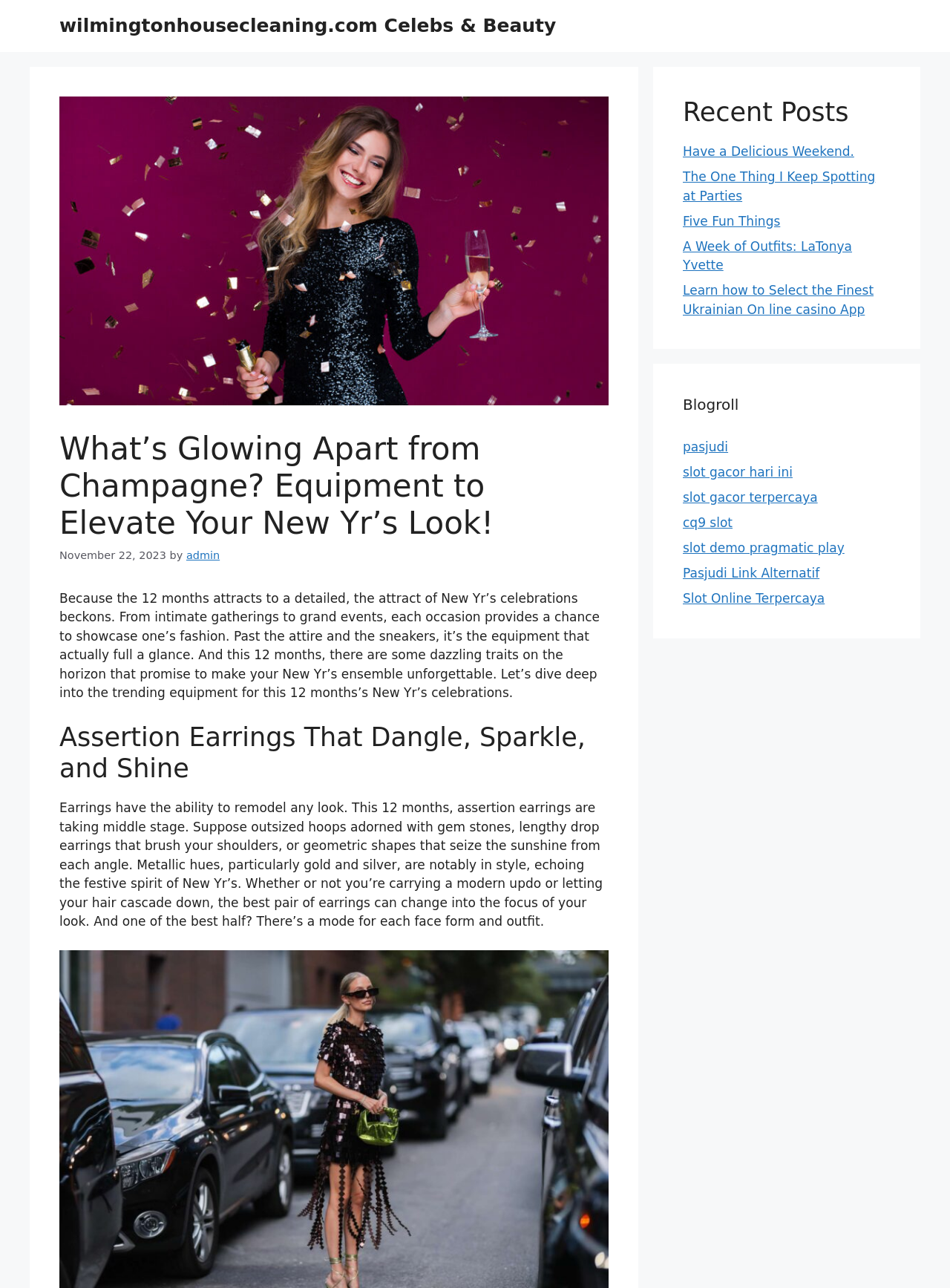Locate the bounding box coordinates of the clickable region to complete the following instruction: "Click on the link to read more about Wilmington House Cleaning."

[0.062, 0.012, 0.585, 0.028]